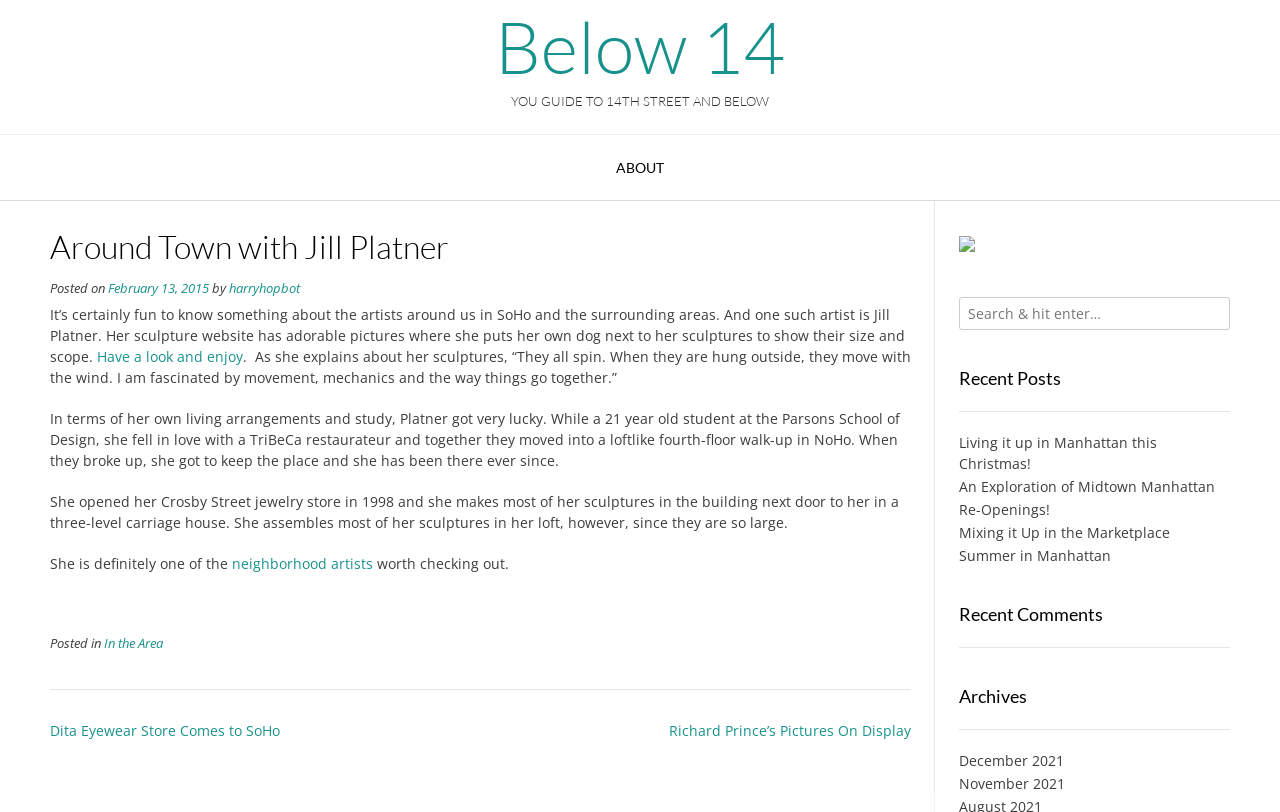What is the topic of the article?
Refer to the image and provide a one-word or short phrase answer.

Jill Platner's art and life